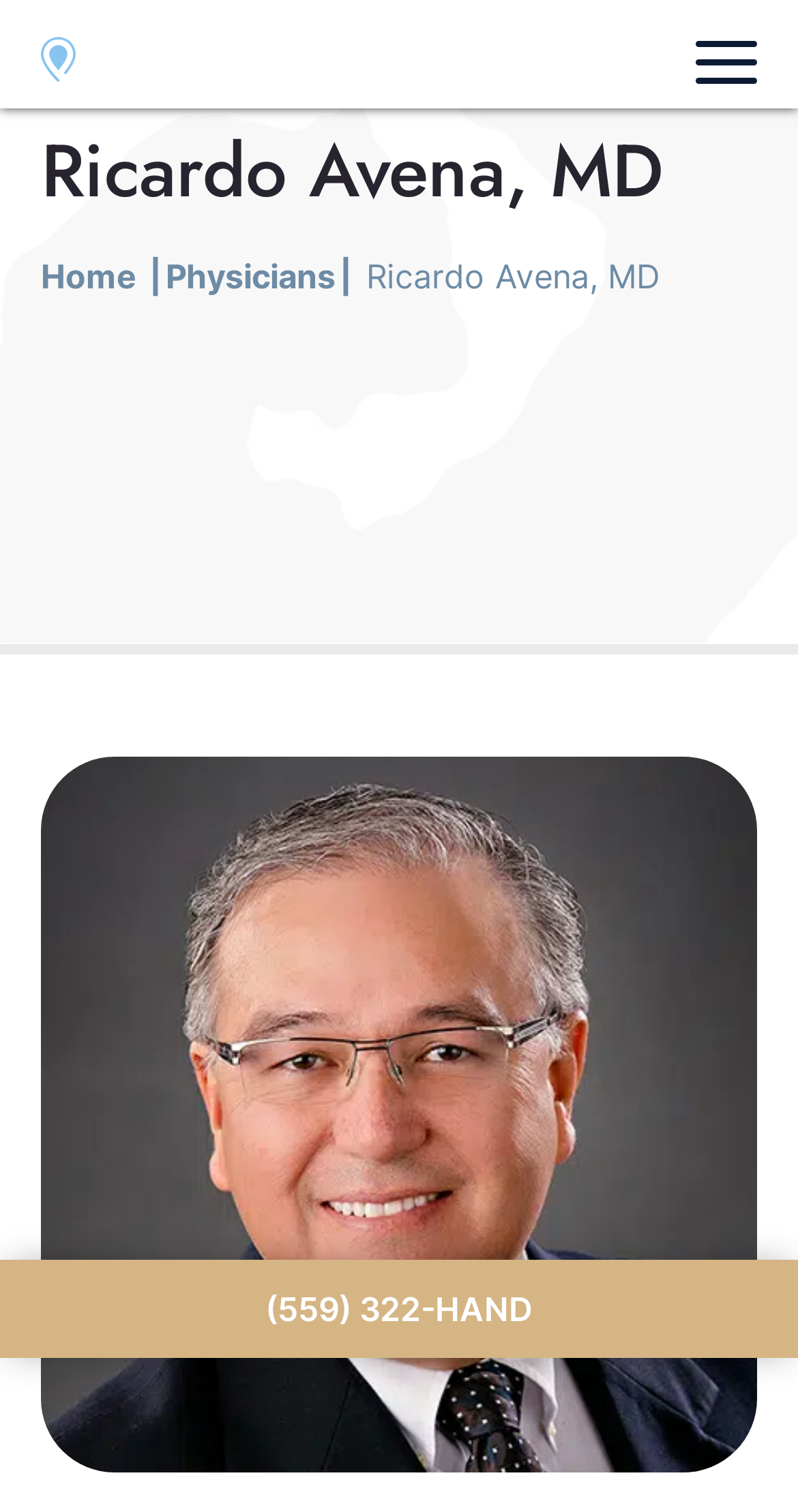Provide a short, one-word or phrase answer to the question below:
What is the navigation link after 'Home'?

Physicians